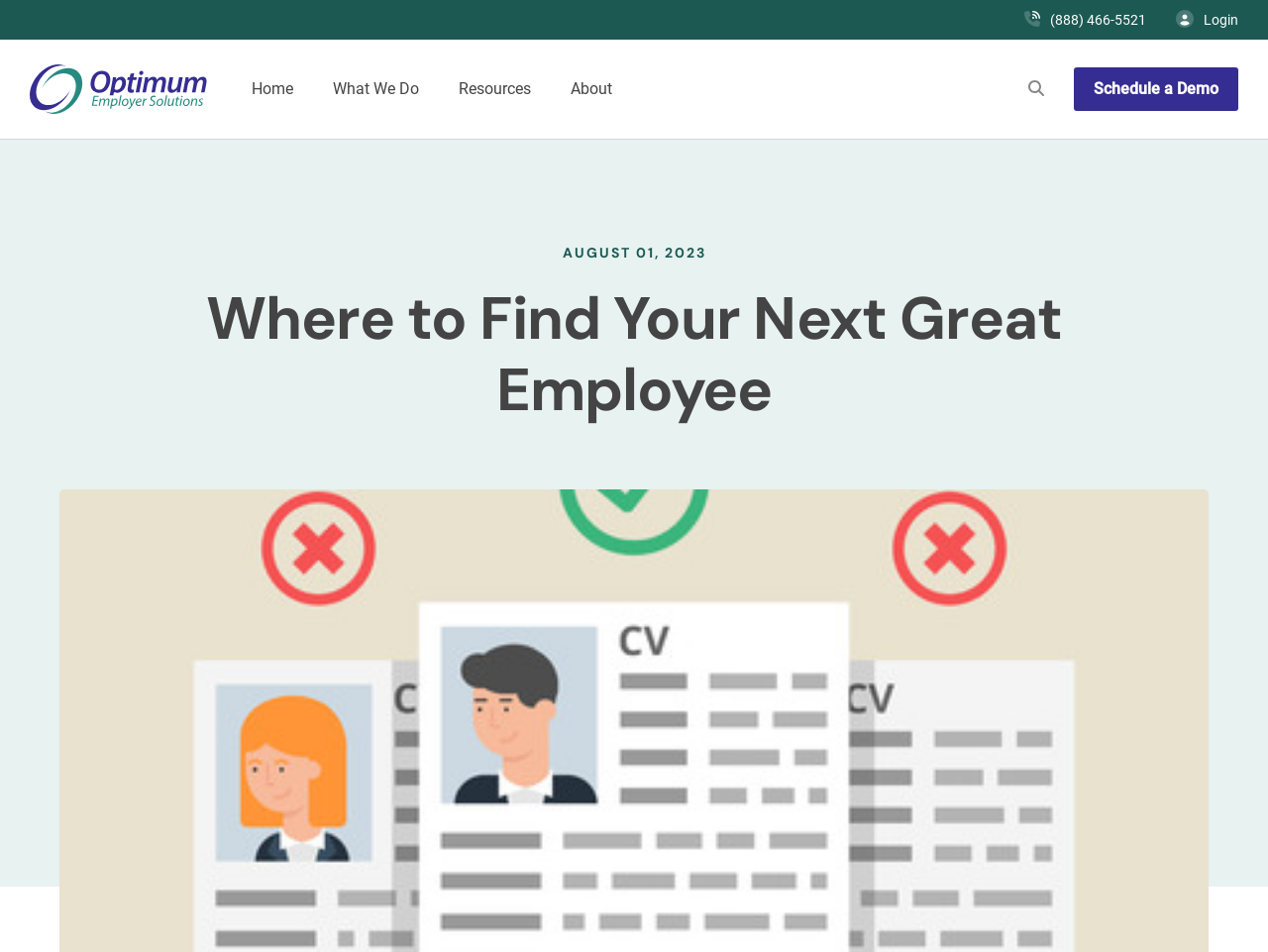Generate the text content of the main heading of the webpage.

Where to Find Your Next Great Employee